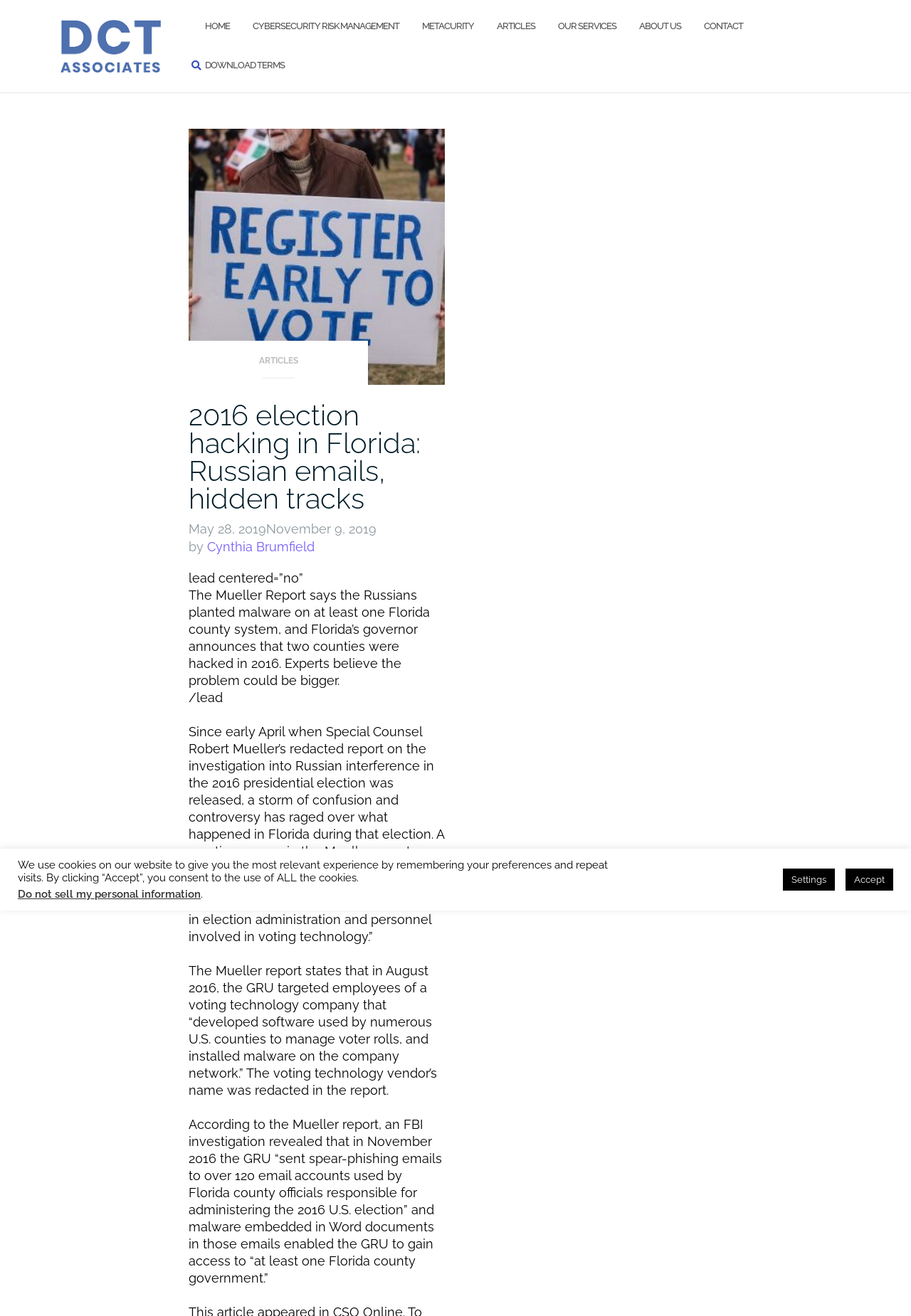Kindly provide the bounding box coordinates of the section you need to click on to fulfill the given instruction: "View privacy policy".

None